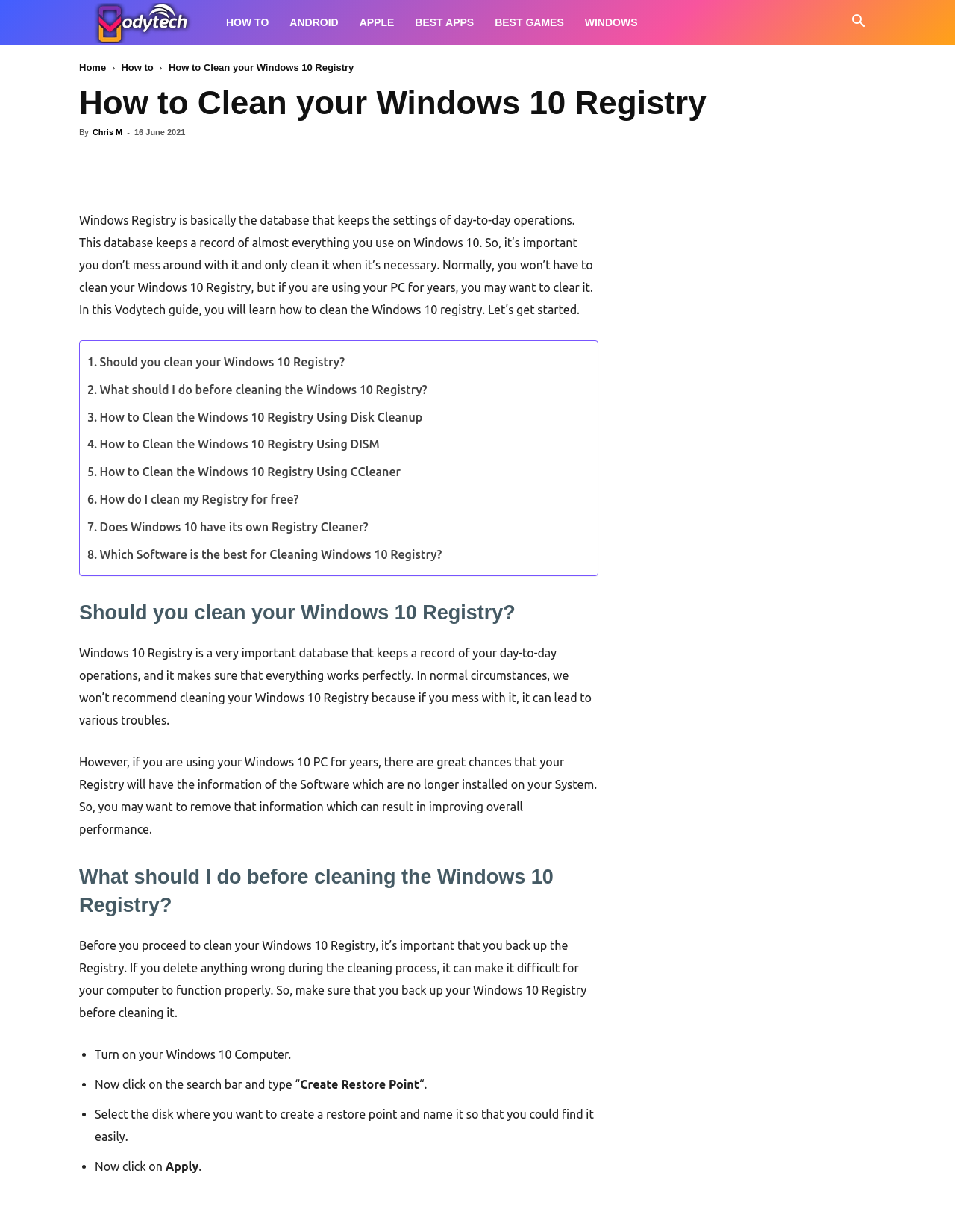Identify the bounding box coordinates for the element that needs to be clicked to fulfill this instruction: "Click on the 'Orator Academy' link". Provide the coordinates in the format of four float numbers between 0 and 1: [left, top, right, bottom].

None